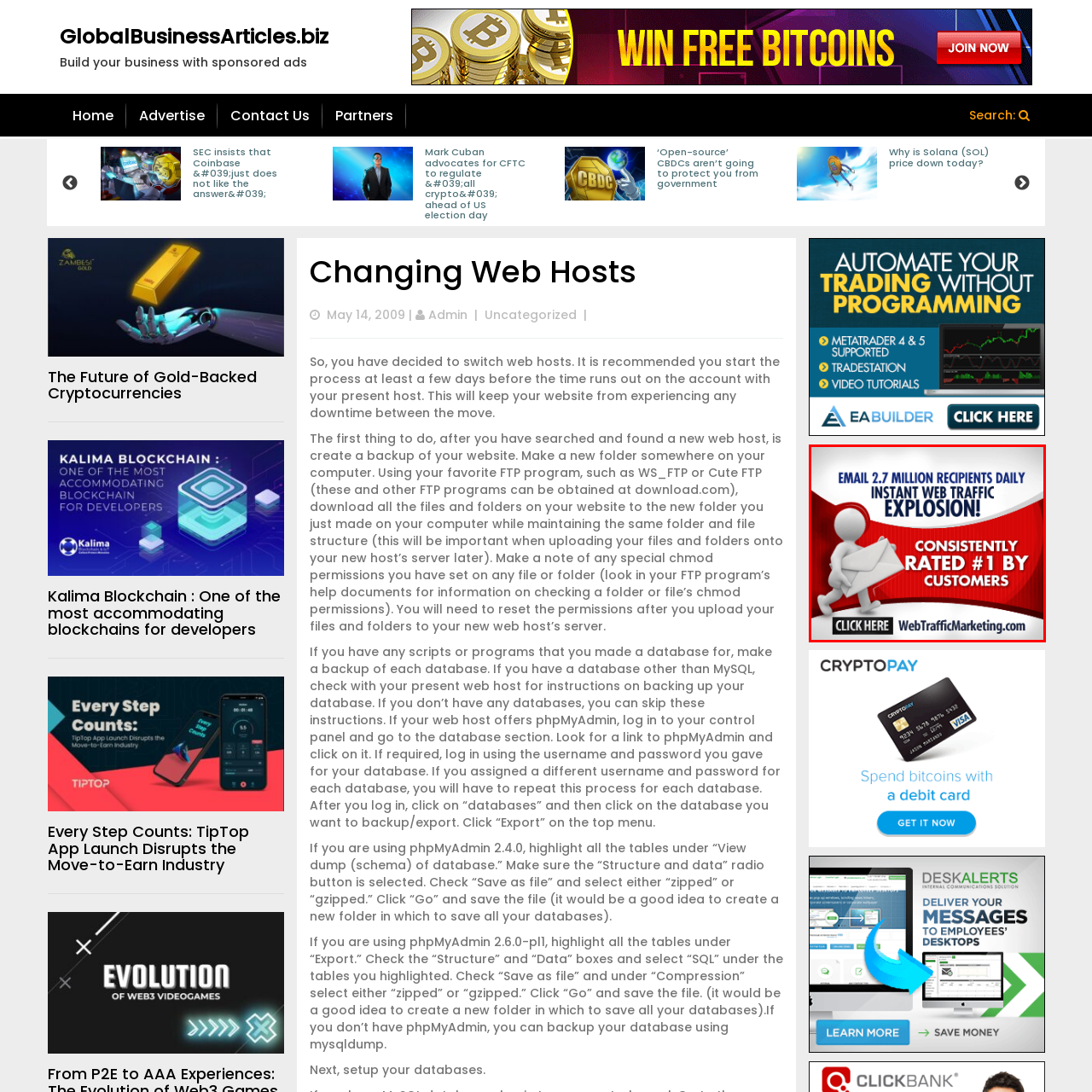What is the color scheme of the advertisement?
Analyze the image within the red frame and provide a concise answer using only one word or a short phrase.

Red and white